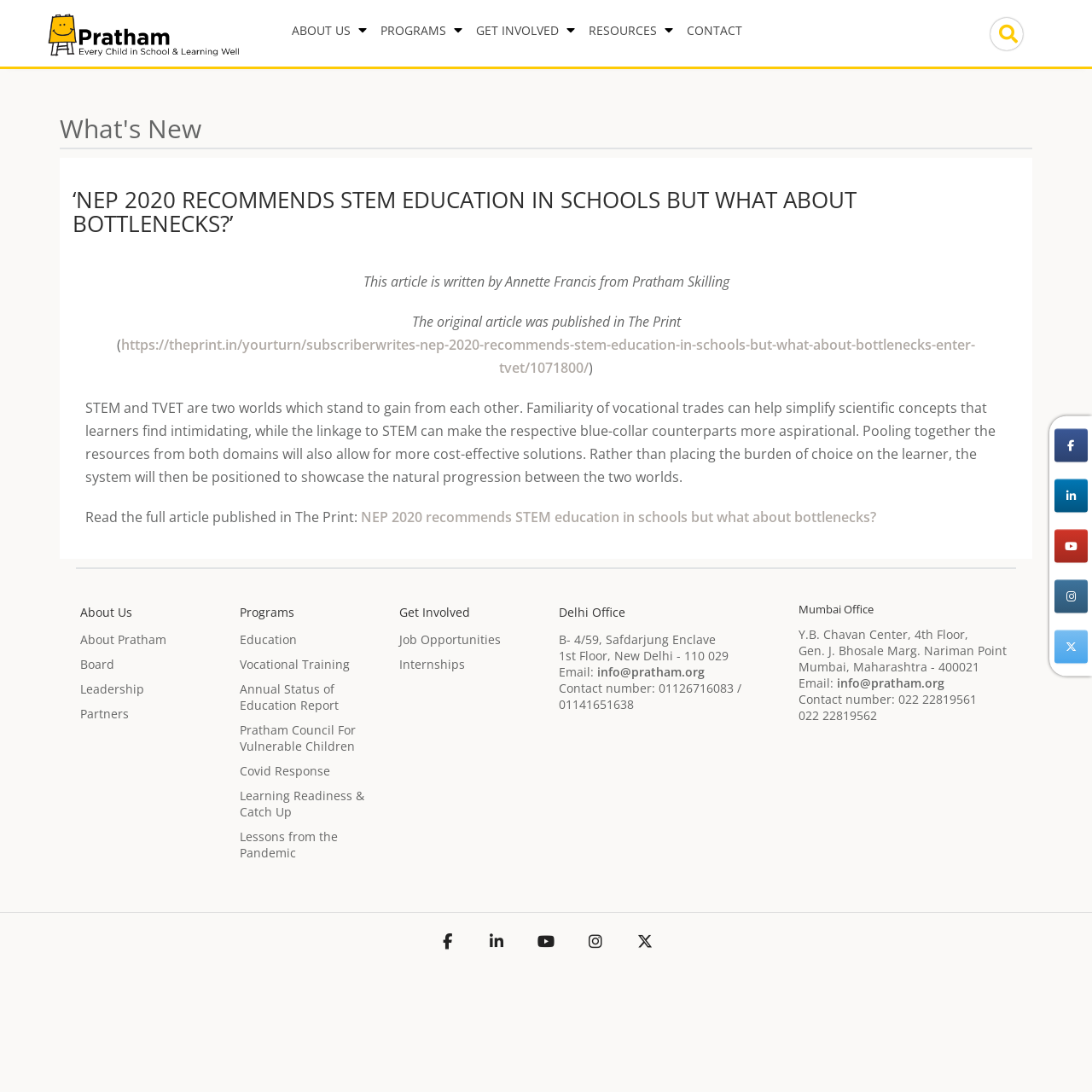What is the name of the organization?
Refer to the image and give a detailed answer to the query.

The name of the organization can be found in the top-left corner of the webpage, where it is written as '‘NEP 2020 recommends STEM education in schools but what about bottlenecks?’ – Pratham'. This is also confirmed by the image and link with the same name.